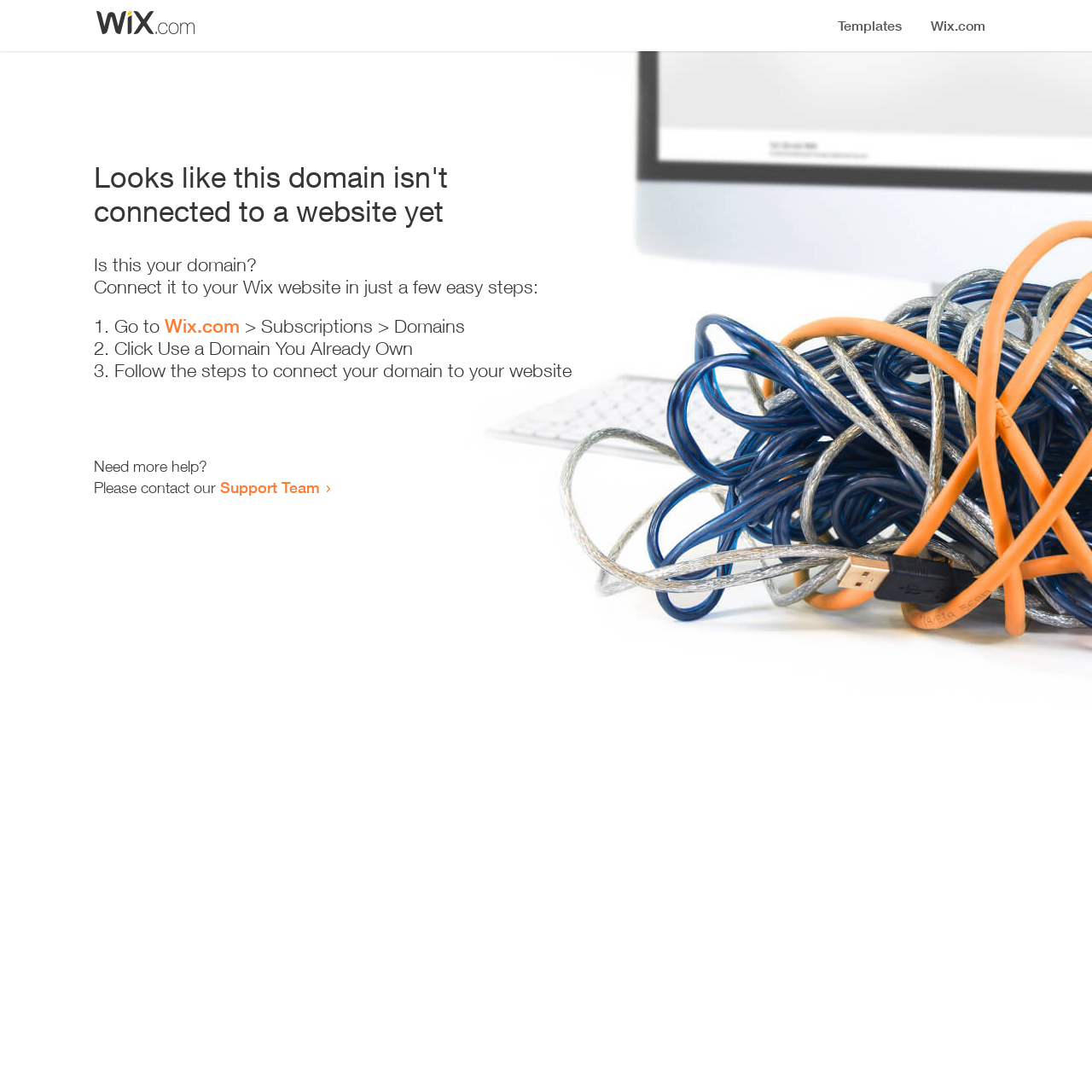Please identify the primary heading on the webpage and return its text.

Looks like this domain isn't
connected to a website yet